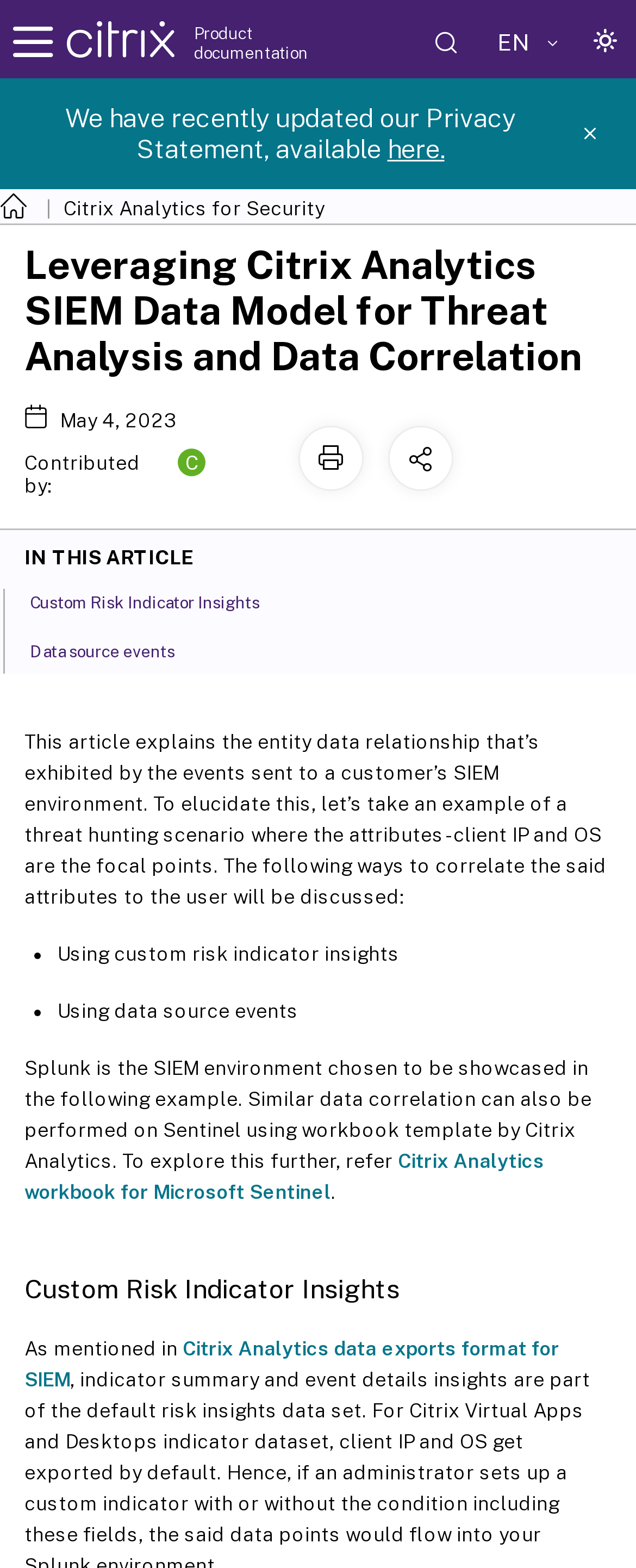Using the image as a reference, answer the following question in as much detail as possible:
How many ways to correlate attributes to the user are discussed?

The two ways to correlate attributes to the user are discussed in the list markers and static text elements, which mention using custom risk indicator insights and using data source events.